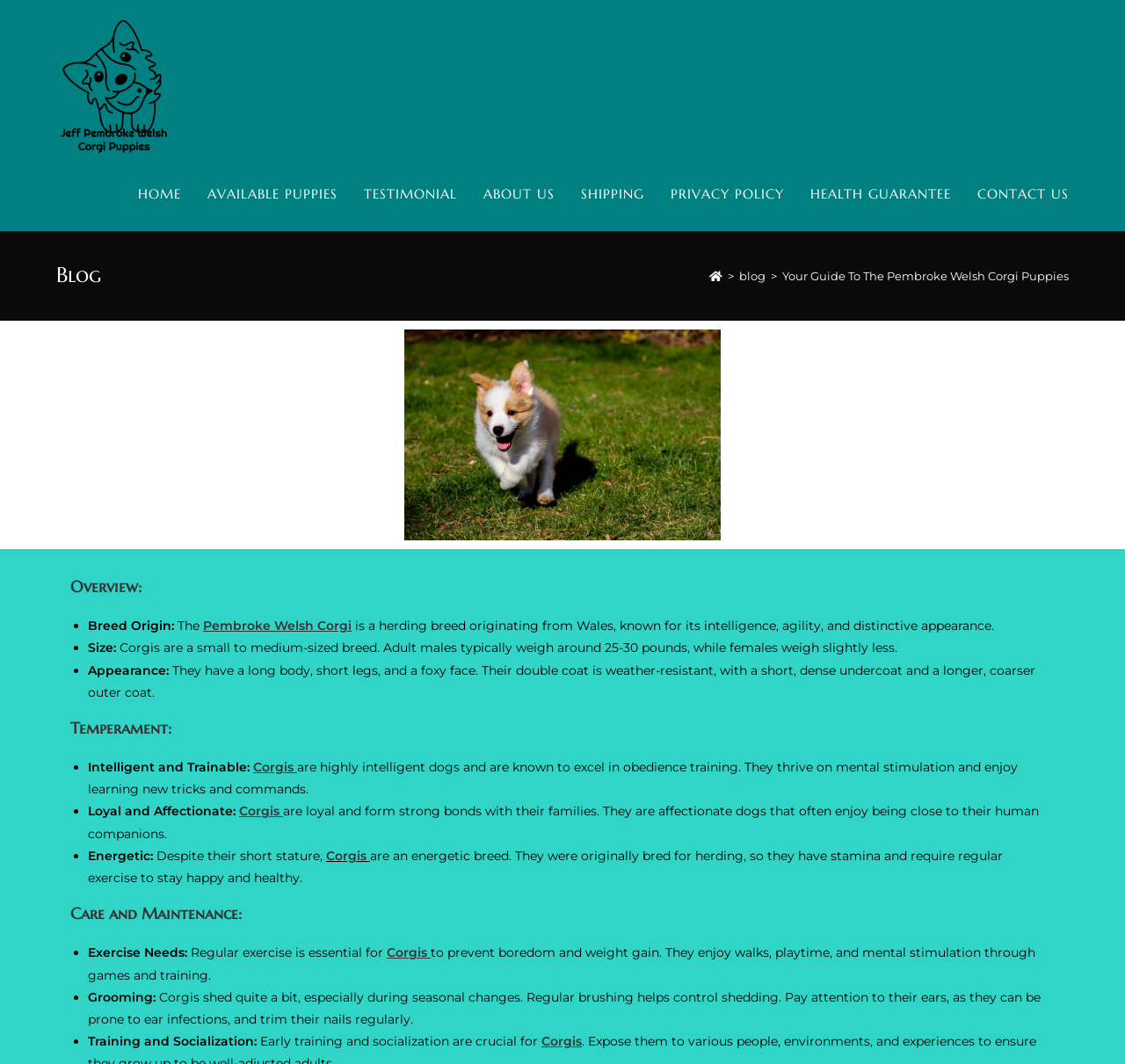Give a one-word or one-phrase response to the question: 
How much do adult male Corgis weigh?

25-30 pounds